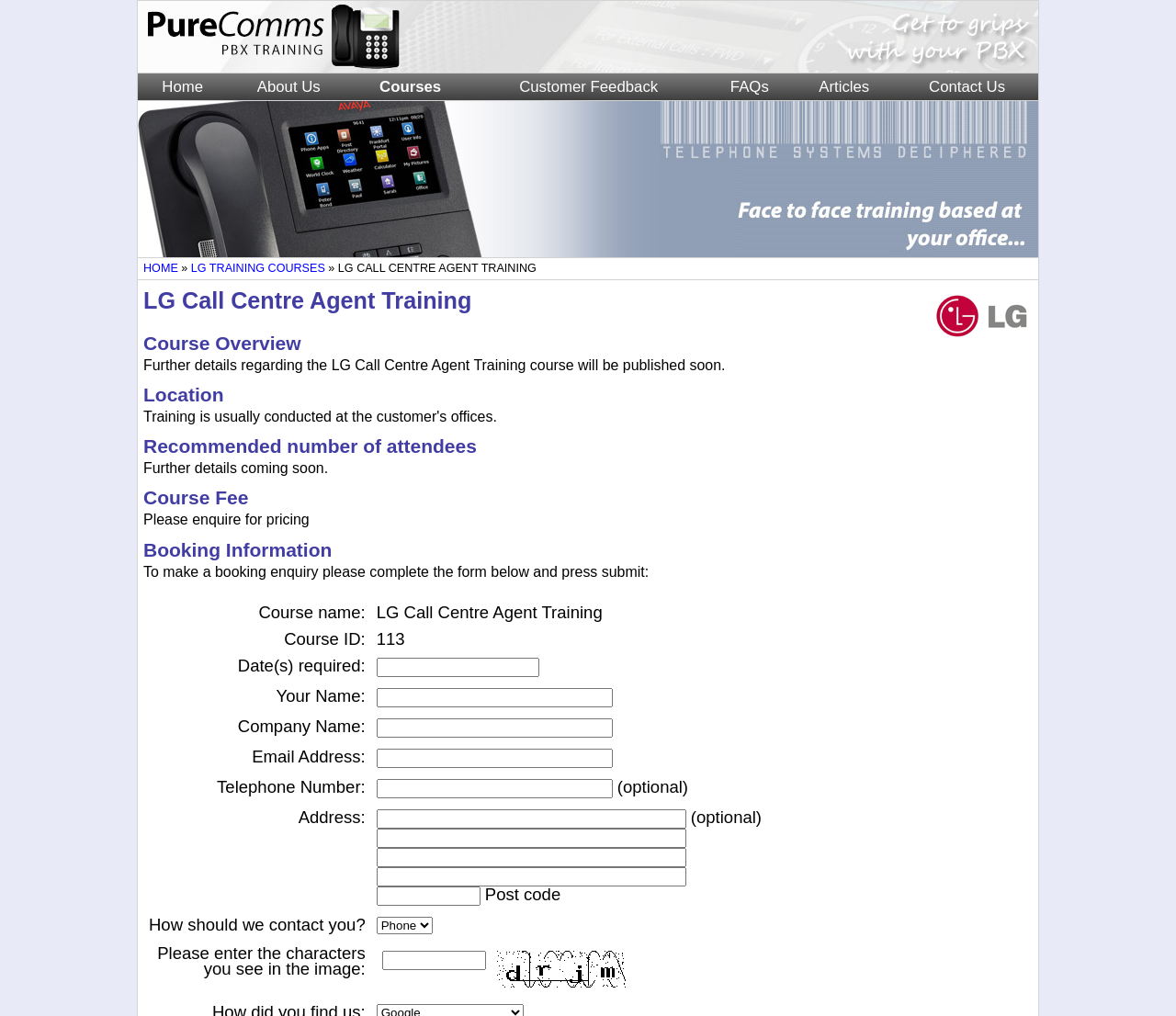What type of contact information is optional?
Answer the question based on the image using a single word or a brief phrase.

Telephone Number